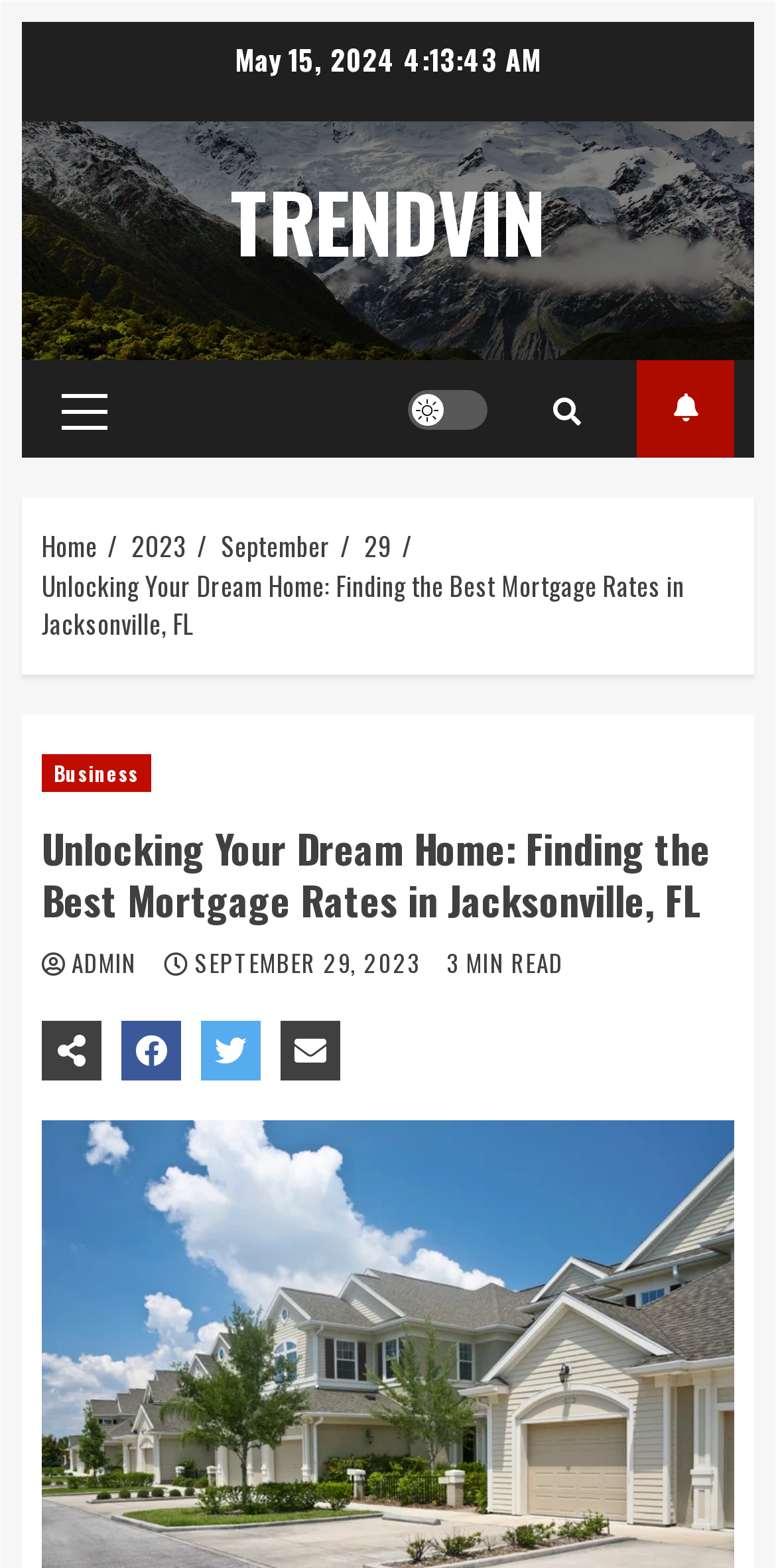What is the name of the website?
Please look at the screenshot and answer in one word or a short phrase.

TRENDVIN